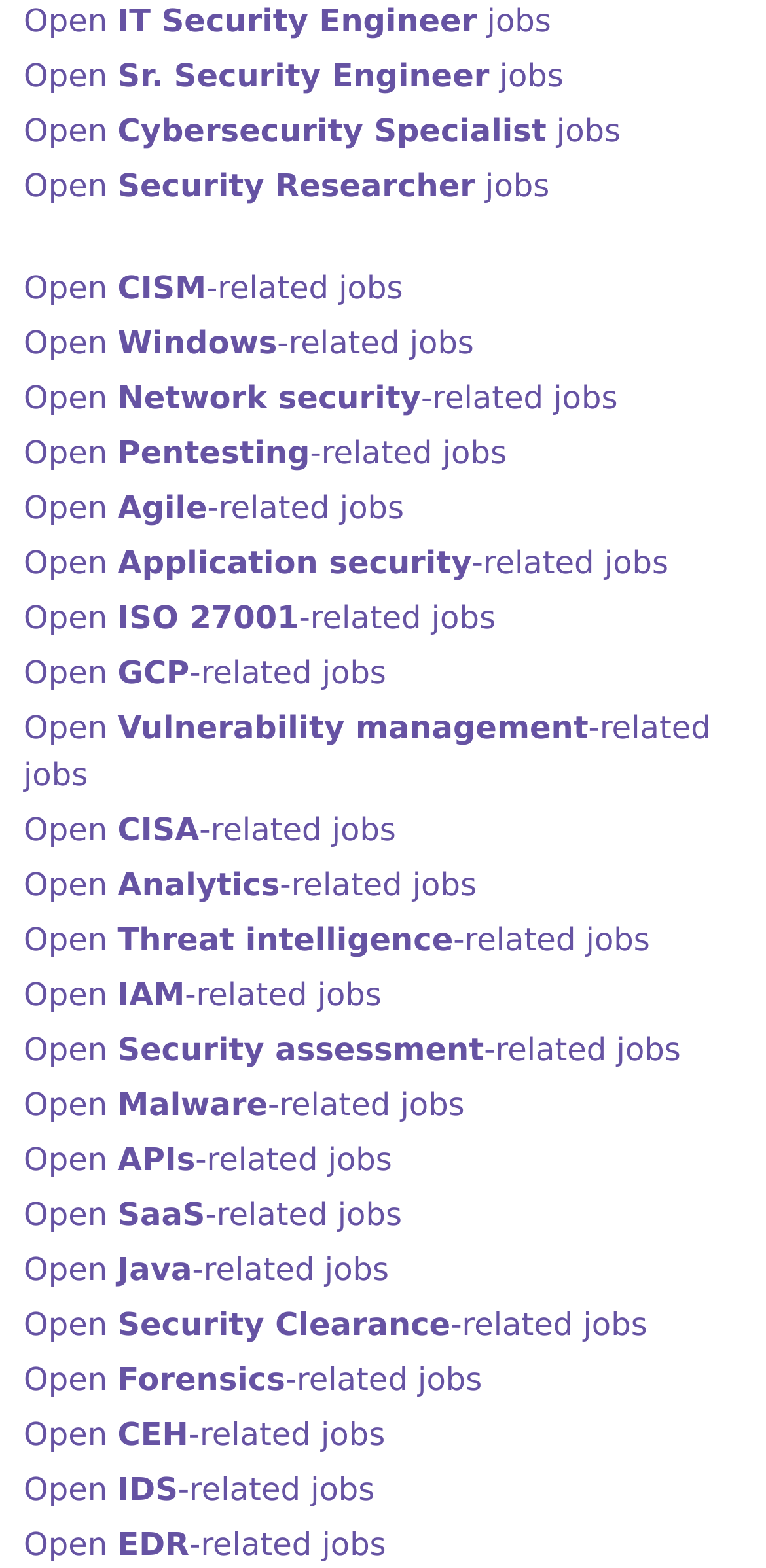Give the bounding box coordinates for the element described by: "Open IT Security Engineer jobs".

[0.031, 0.002, 0.719, 0.025]